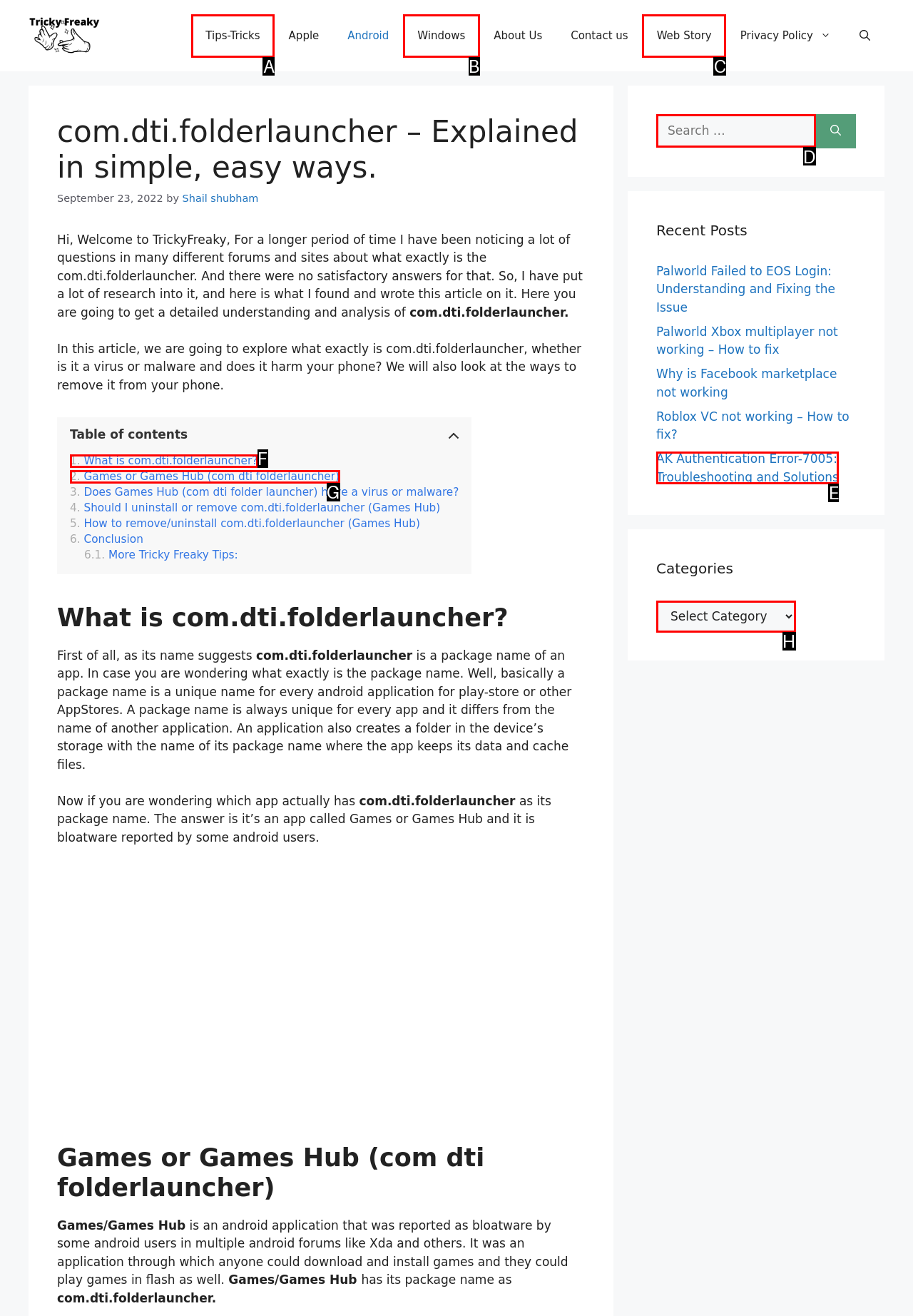For the task: Search for something, specify the letter of the option that should be clicked. Answer with the letter only.

D